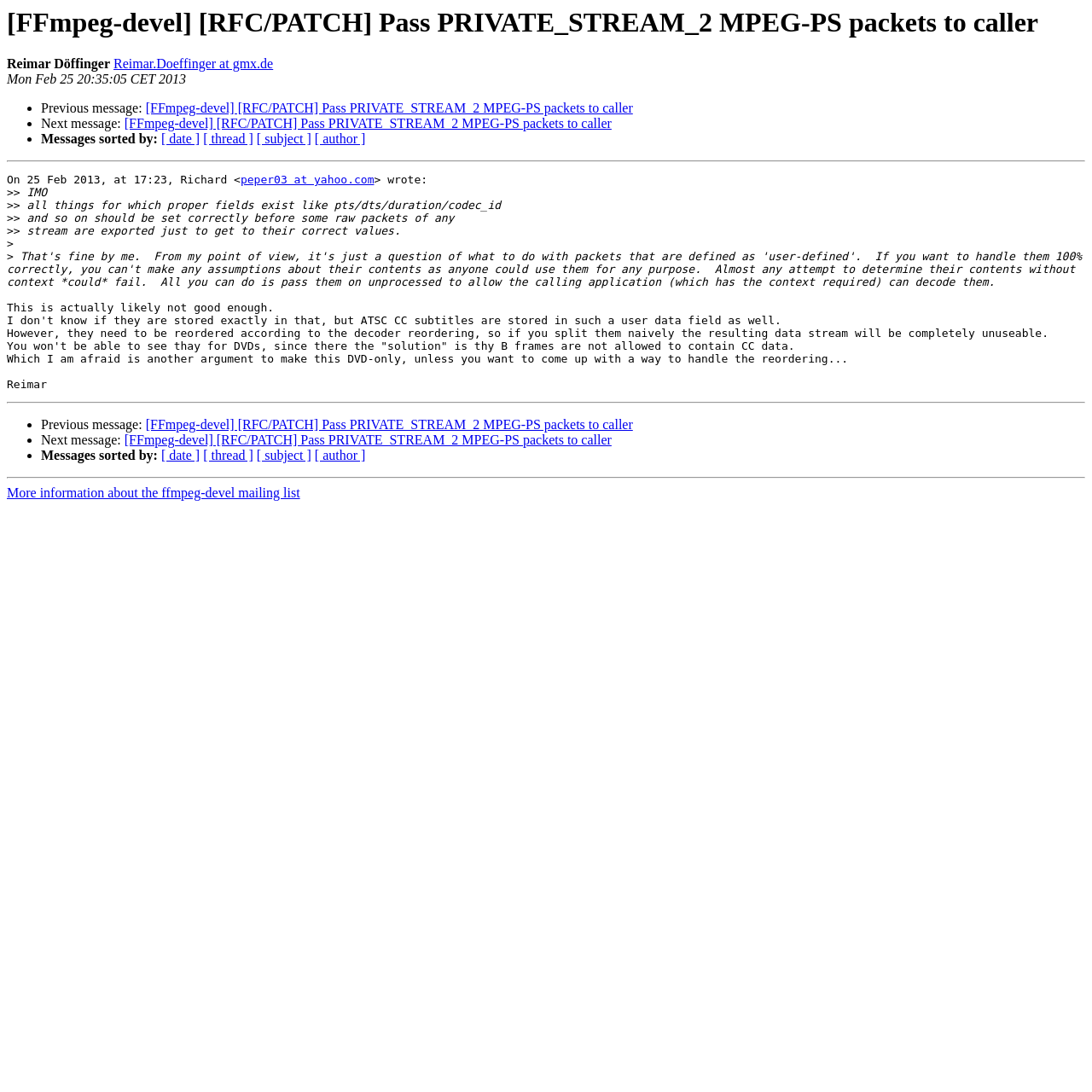Provide your answer in a single word or phrase: 
How many links are there in the message?

7